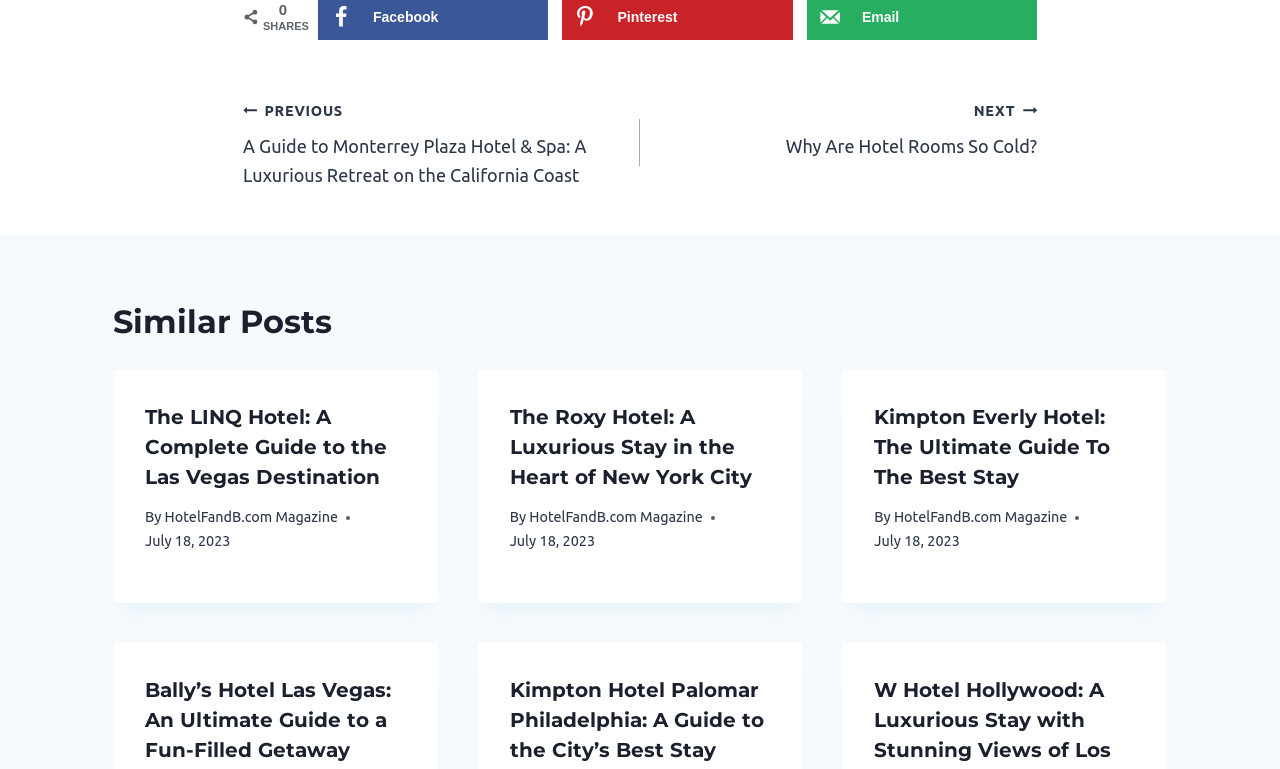How many articles are in the 'Similar Posts' section?
Using the information from the image, answer the question thoroughly.

The 'Similar Posts' section contains three articles, each with a heading, author, and date, which suggests that there are three similar posts or articles in this section.